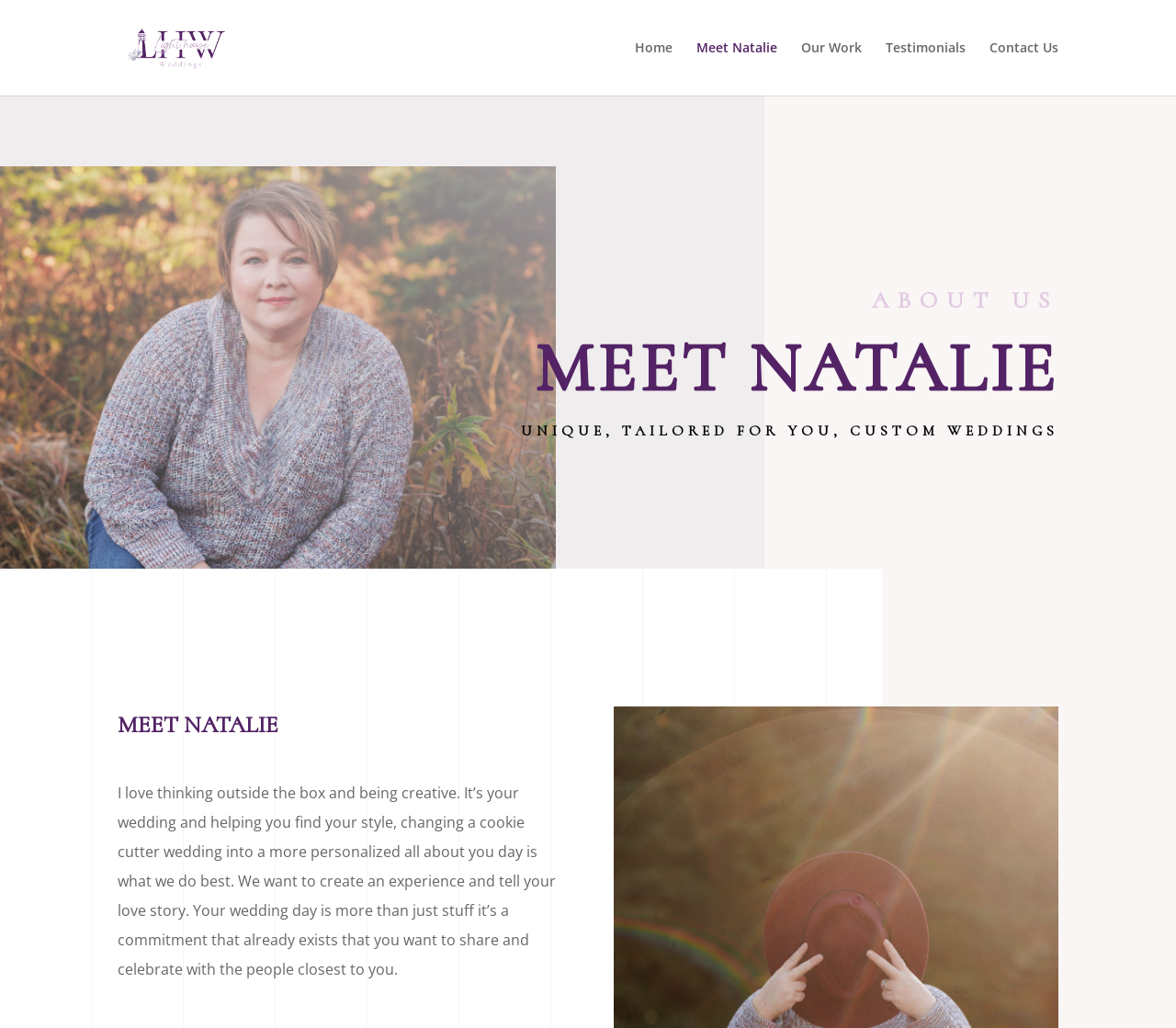Respond to the following question using a concise word or phrase: 
How many navigation links are there?

5